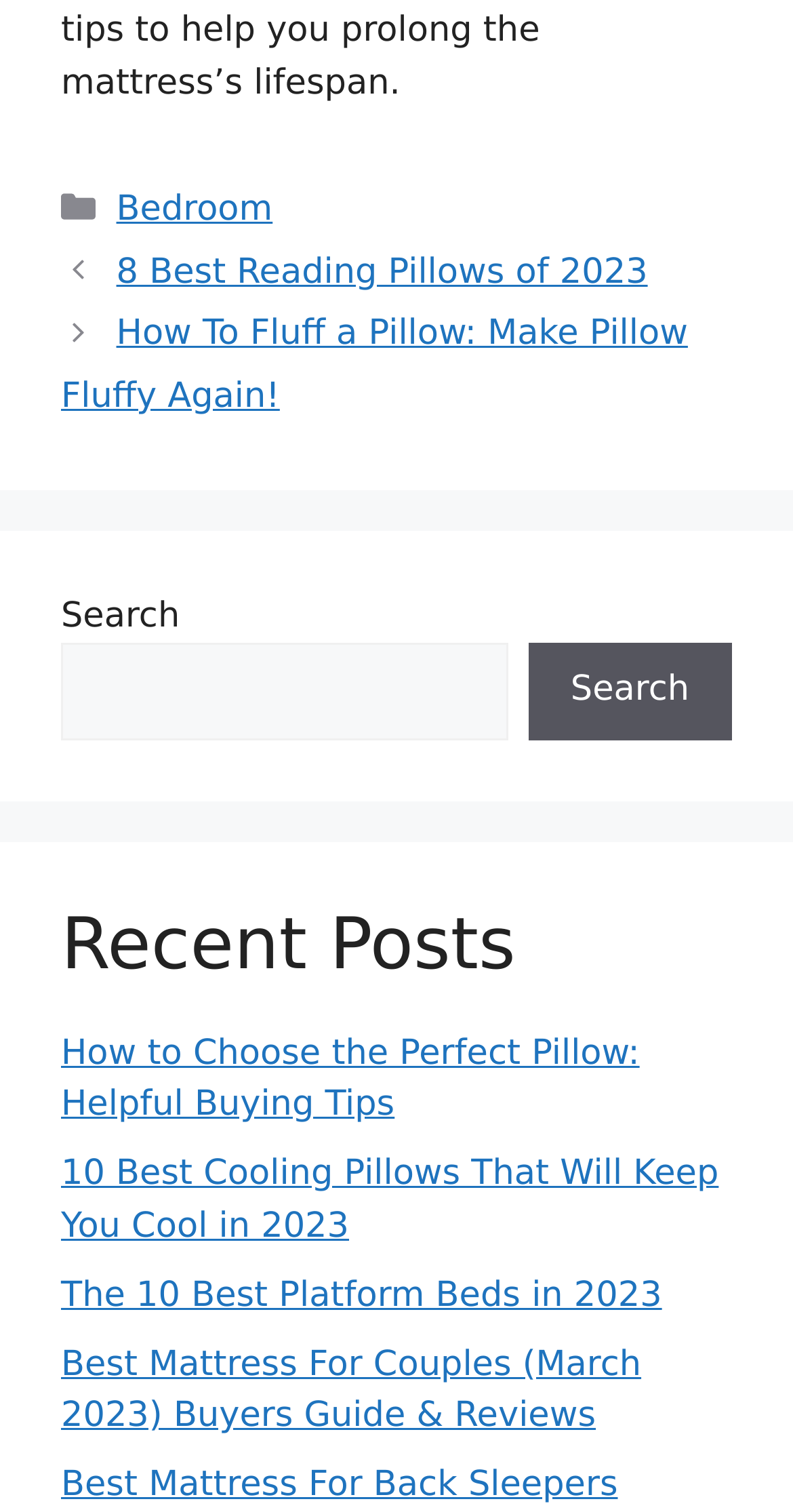Identify the bounding box coordinates of the area that should be clicked in order to complete the given instruction: "Click on category 'Bedroom'". The bounding box coordinates should be four float numbers between 0 and 1, i.e., [left, top, right, bottom].

[0.147, 0.125, 0.344, 0.152]